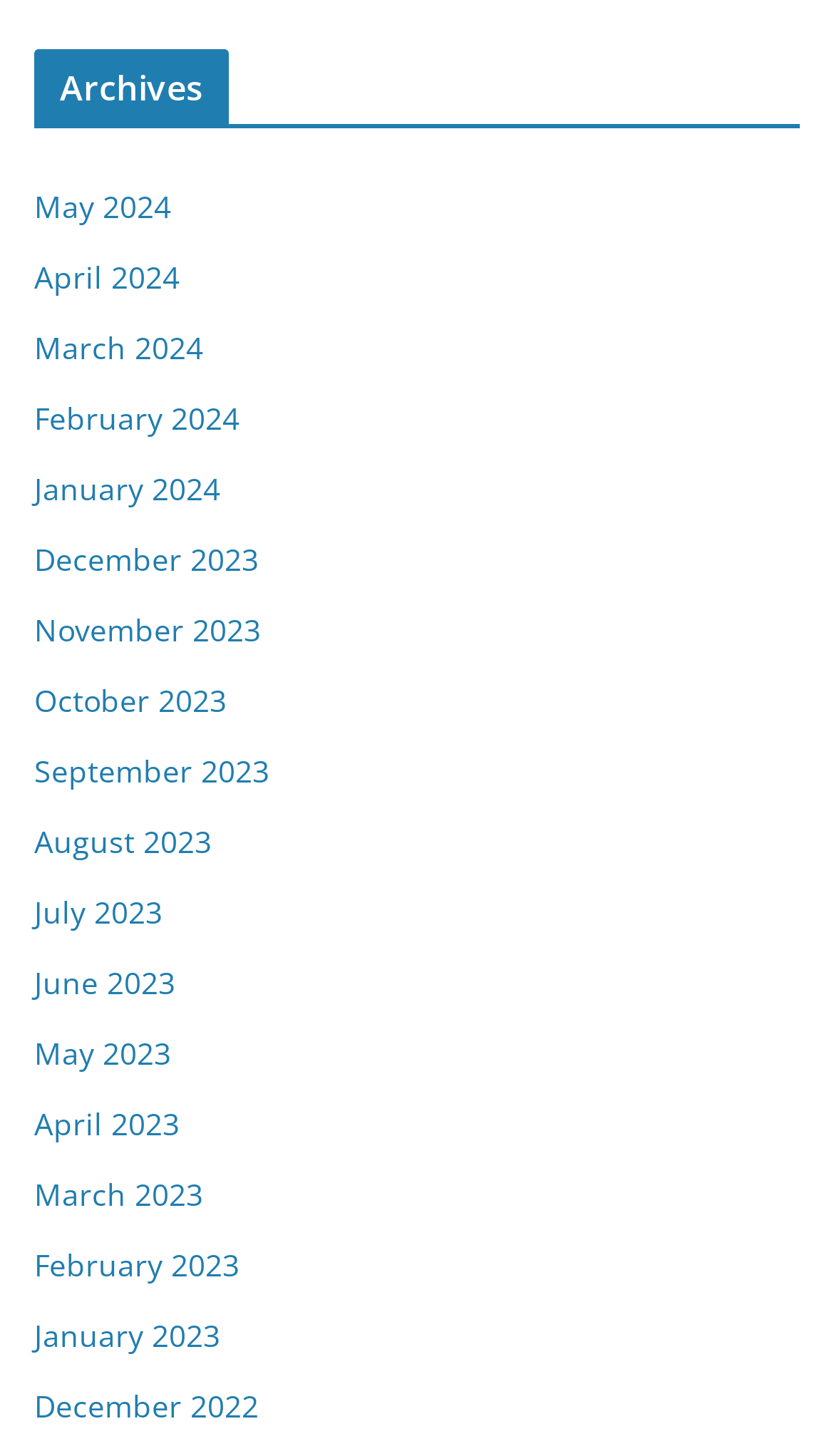Give a one-word or phrase response to the following question: How many months are listed?

24